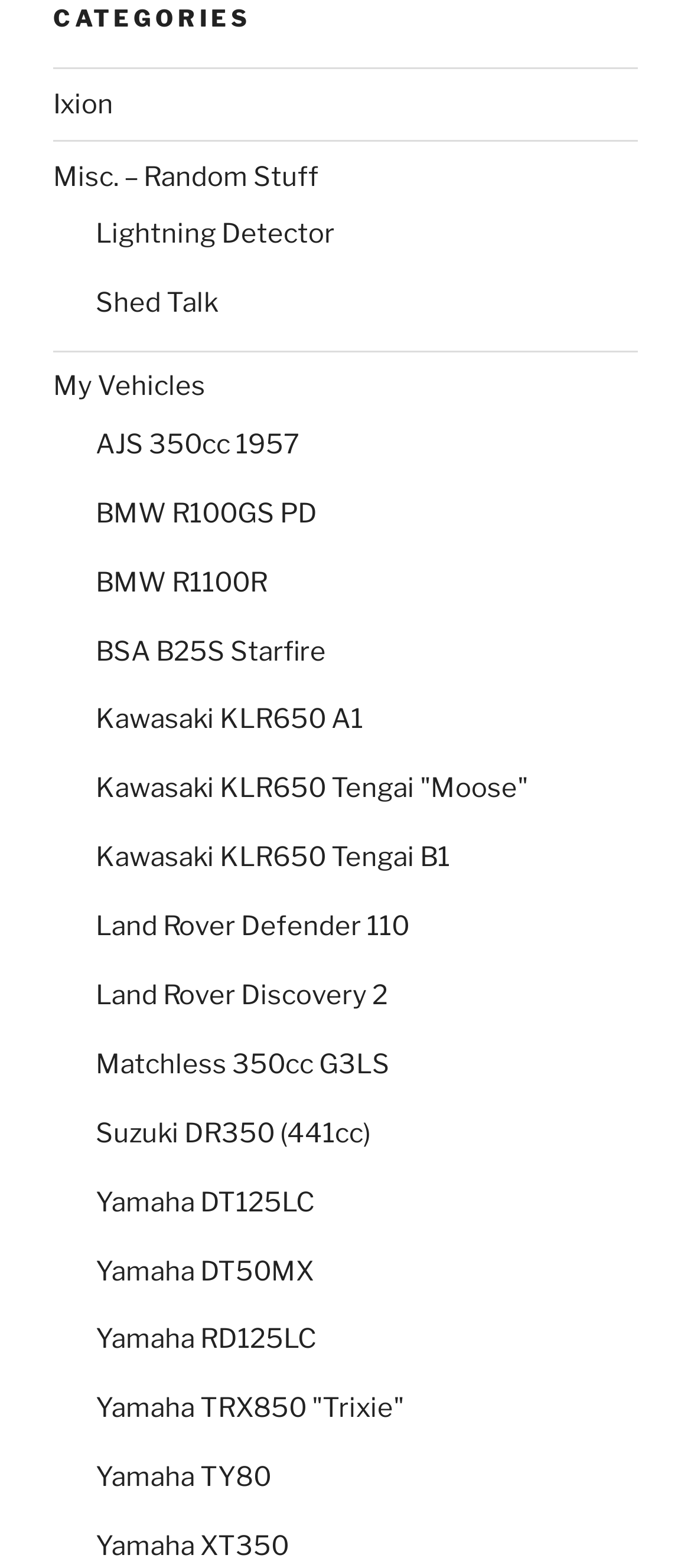How many categories are there on the webpage?
Please answer the question with a single word or phrase, referencing the image.

1